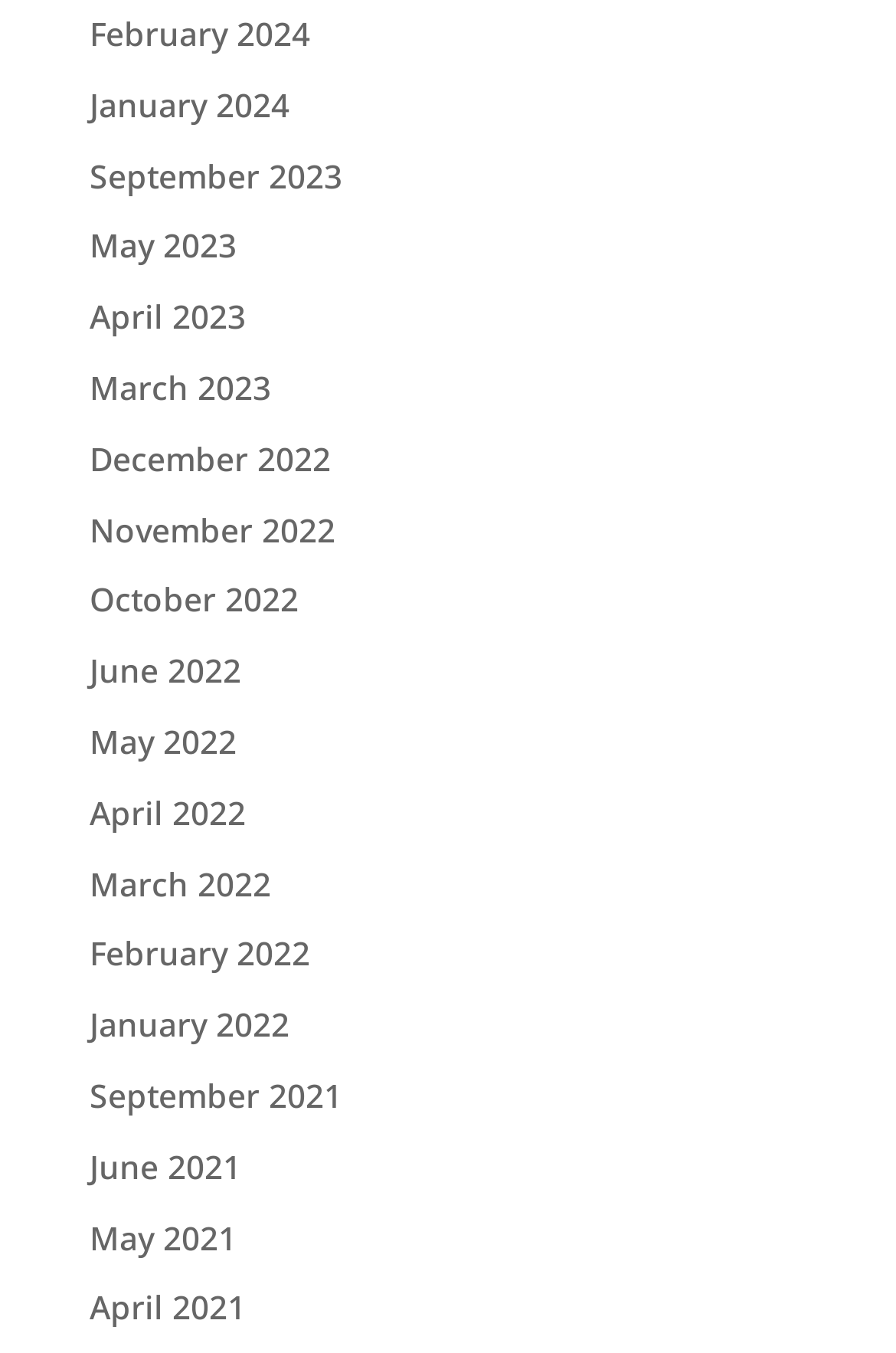Locate the bounding box coordinates of the element's region that should be clicked to carry out the following instruction: "go to January 2022". The coordinates need to be four float numbers between 0 and 1, i.e., [left, top, right, bottom].

[0.1, 0.741, 0.323, 0.773]